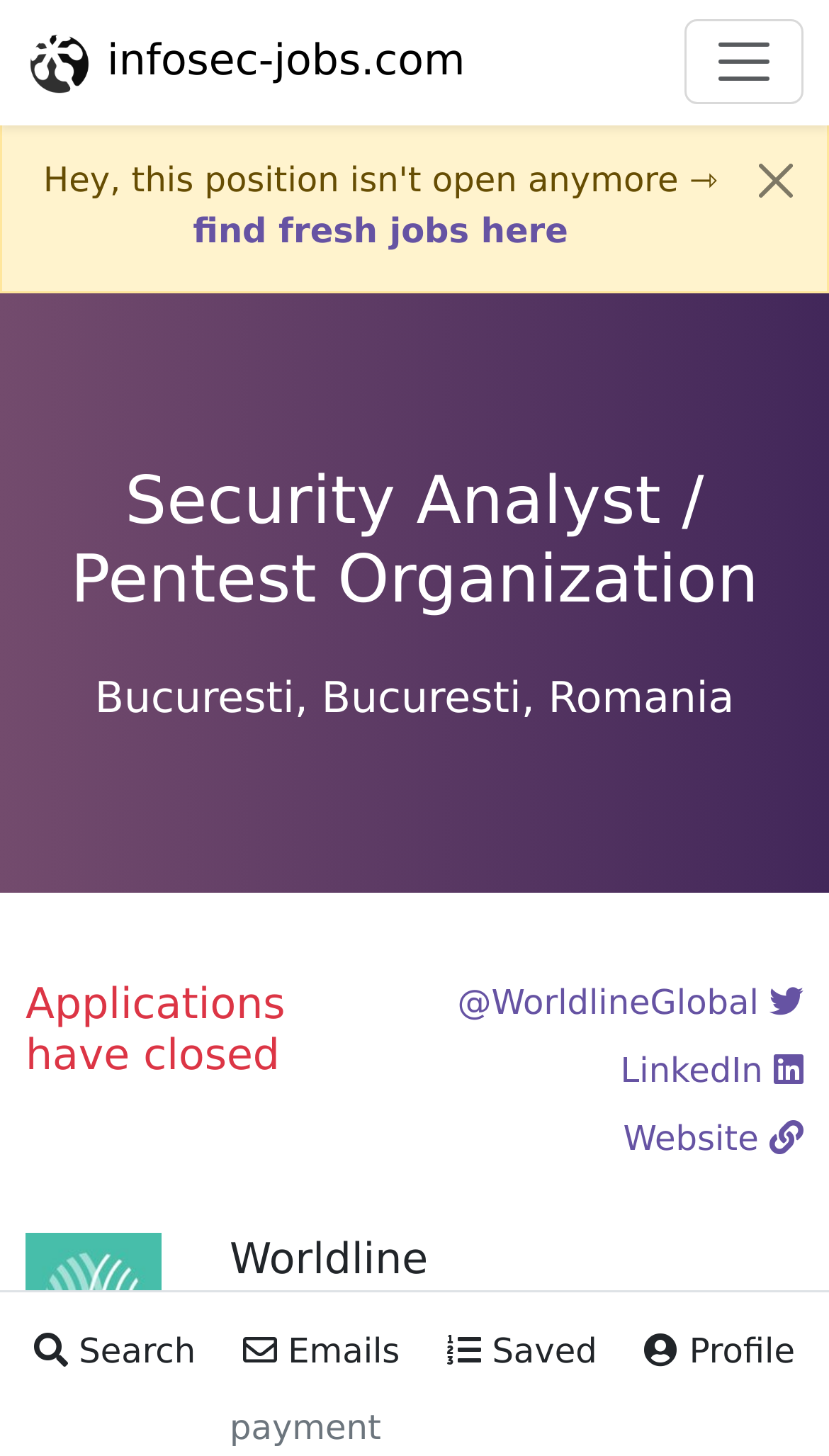Construct a comprehensive caption that outlines the webpage's structure and content.

The webpage is a job posting for a Full Time Security Analyst/Pentest Organization role at Worldline, located in Bucuresti, Romania. At the top left corner, there is an "infosec-jobs.com" logo, which is an image. Next to it, there is a "Toggle navigation" button. 

Below the logo, there is an alert section that takes up the full width of the page, containing a link to "find fresh jobs here" and a "Close" button. 

Under the alert section, there are two headings: "Security Analyst / Pentest Organization" and "Bucuresti, Bucuresti, Romania", which are positioned at the top left of the page. 

Further down, there is a heading "Applications have closed", indicating that the job posting is no longer active. 

On the right side of the page, there are three social media links: "@WorldlineGlobal" with a LinkedIn icon, "LinkedIn" with a LinkedIn icon, and "Website" with a website icon. 

At the bottom left of the page, there is a "Worldline" logo, which is an image, accompanied by a heading "Worldline". 

At the bottom of the page, there are four links: "Search", "Emails", "Saved", and "Profile", each with an icon.